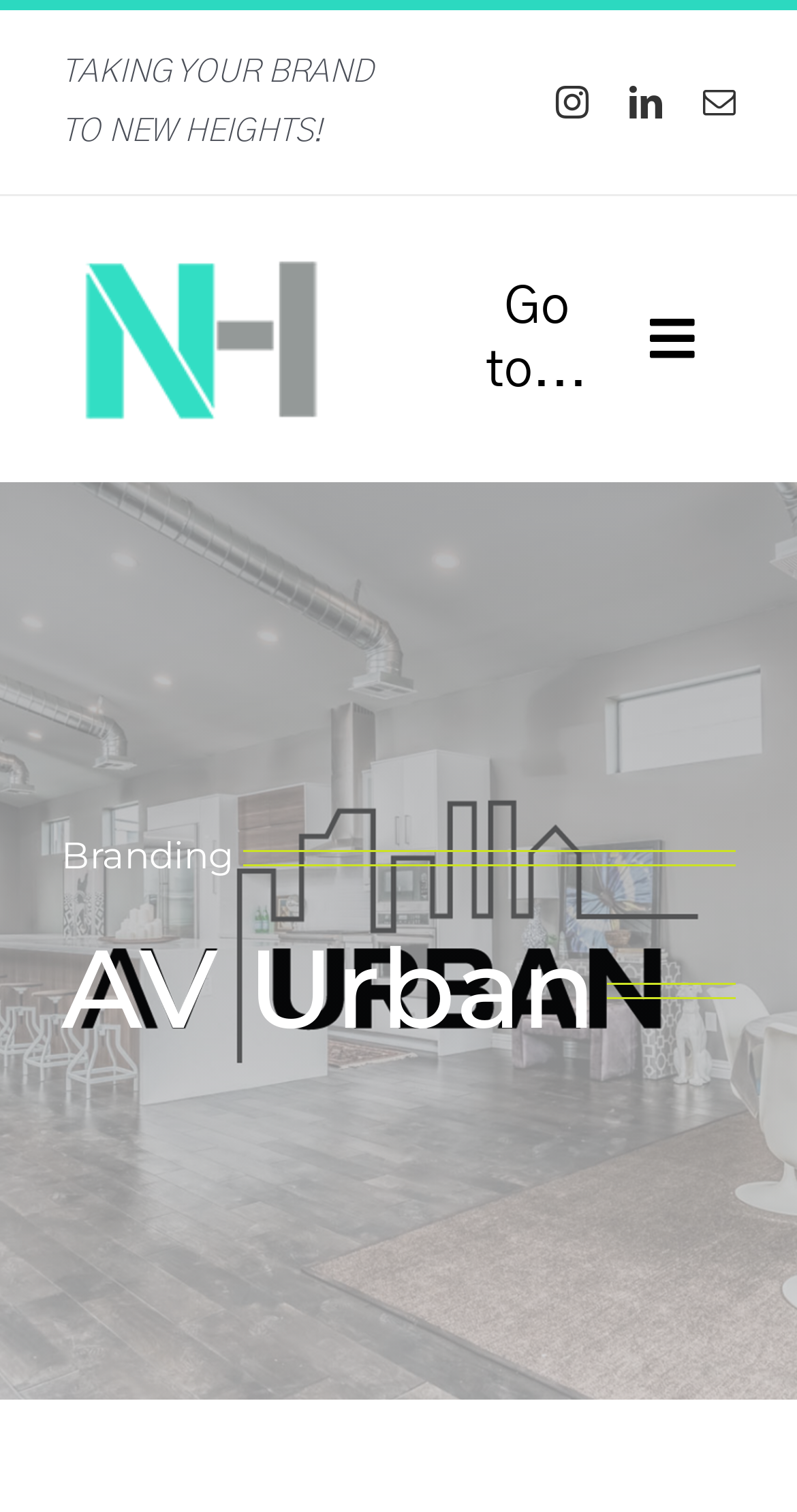Identify the bounding box coordinates for the UI element mentioned here: "aria-label="instagram" title="Instagram"". Provide the coordinates as four float values between 0 and 1, i.e., [left, top, right, bottom].

[0.697, 0.056, 0.739, 0.078]